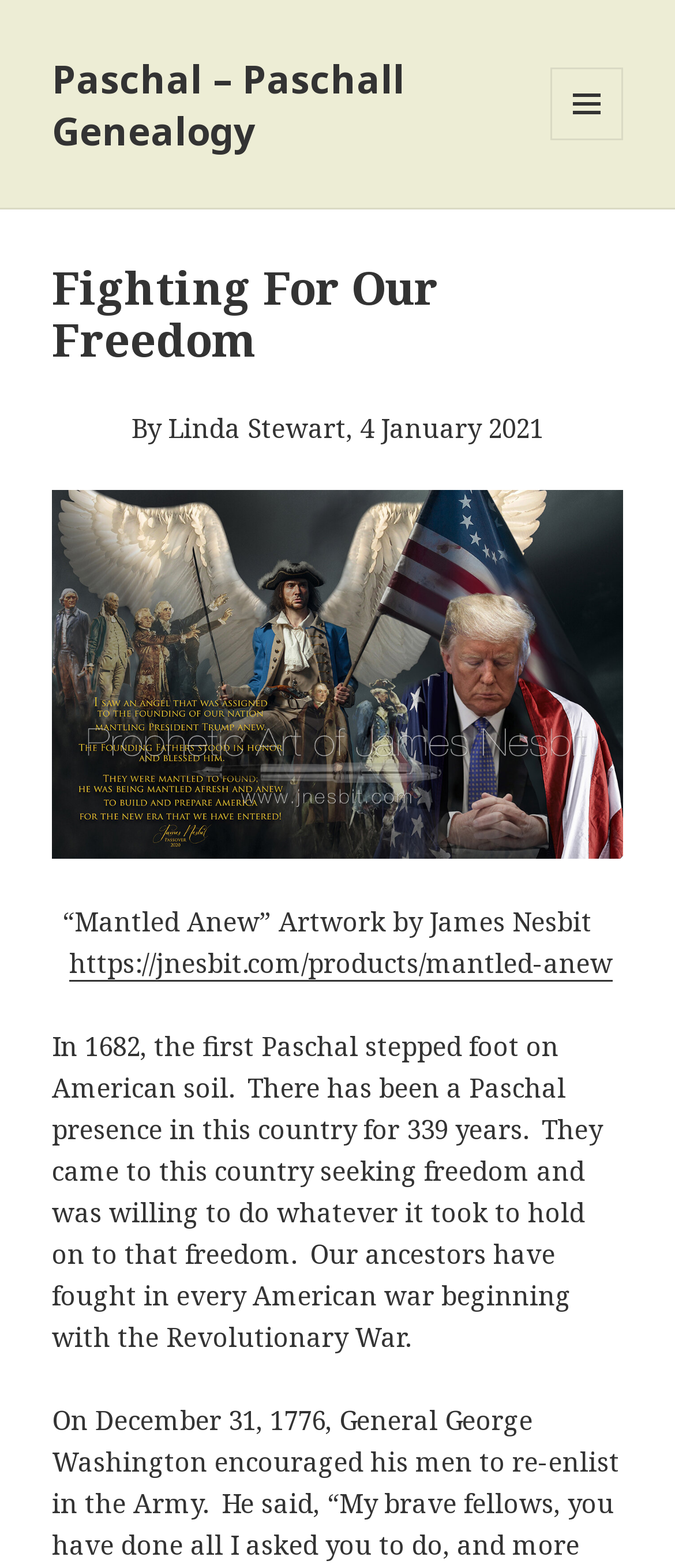What year did the first Paschal step foot on American soil?
Please give a well-detailed answer to the question.

I found the year '1682' in the StaticText element with bounding box coordinates [0.077, 0.656, 0.892, 0.864] which describes the history of the Paschal family.